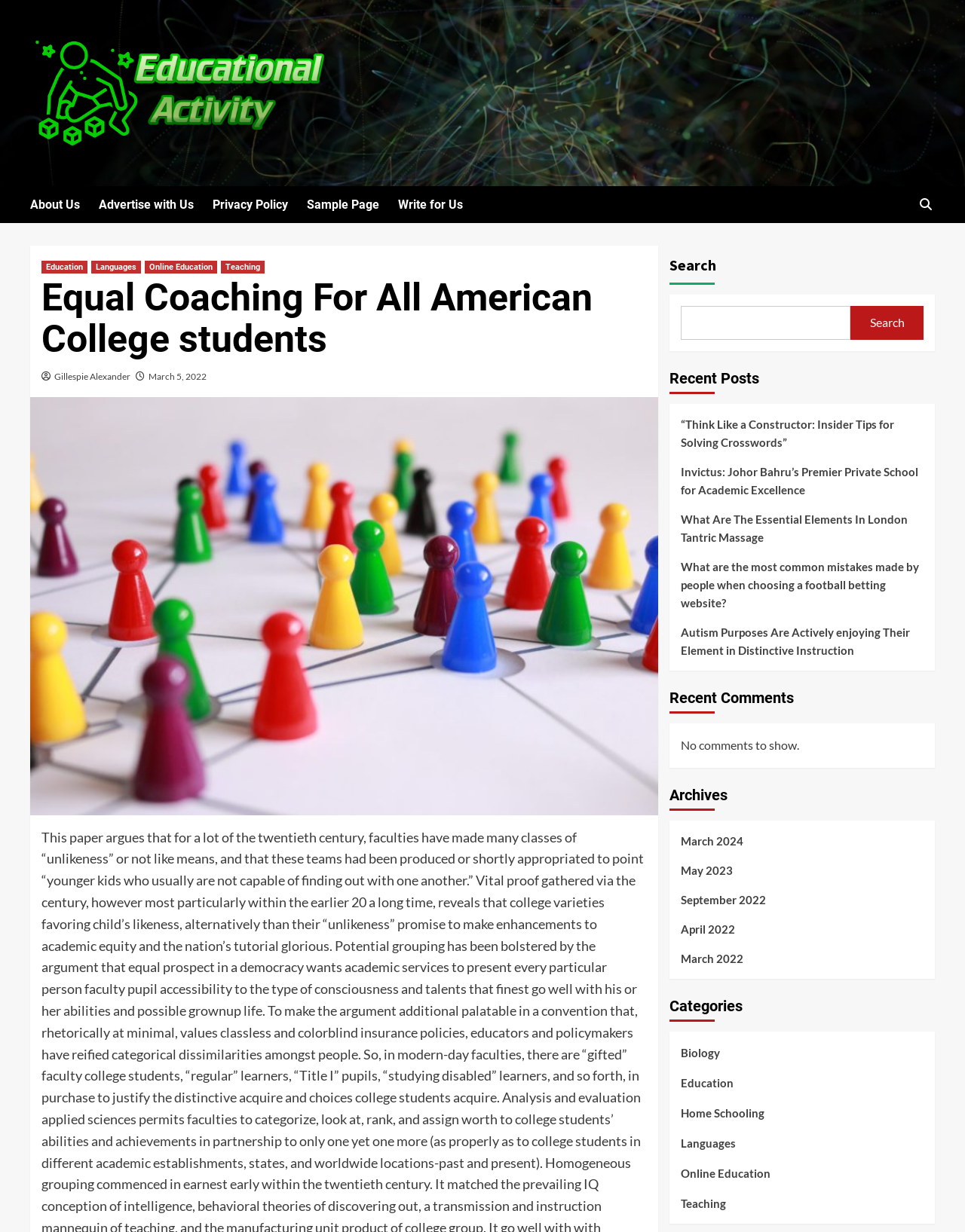Can you determine the bounding box coordinates of the area that needs to be clicked to fulfill the following instruction: "Read the 'Recent Posts'"?

[0.693, 0.297, 0.786, 0.32]